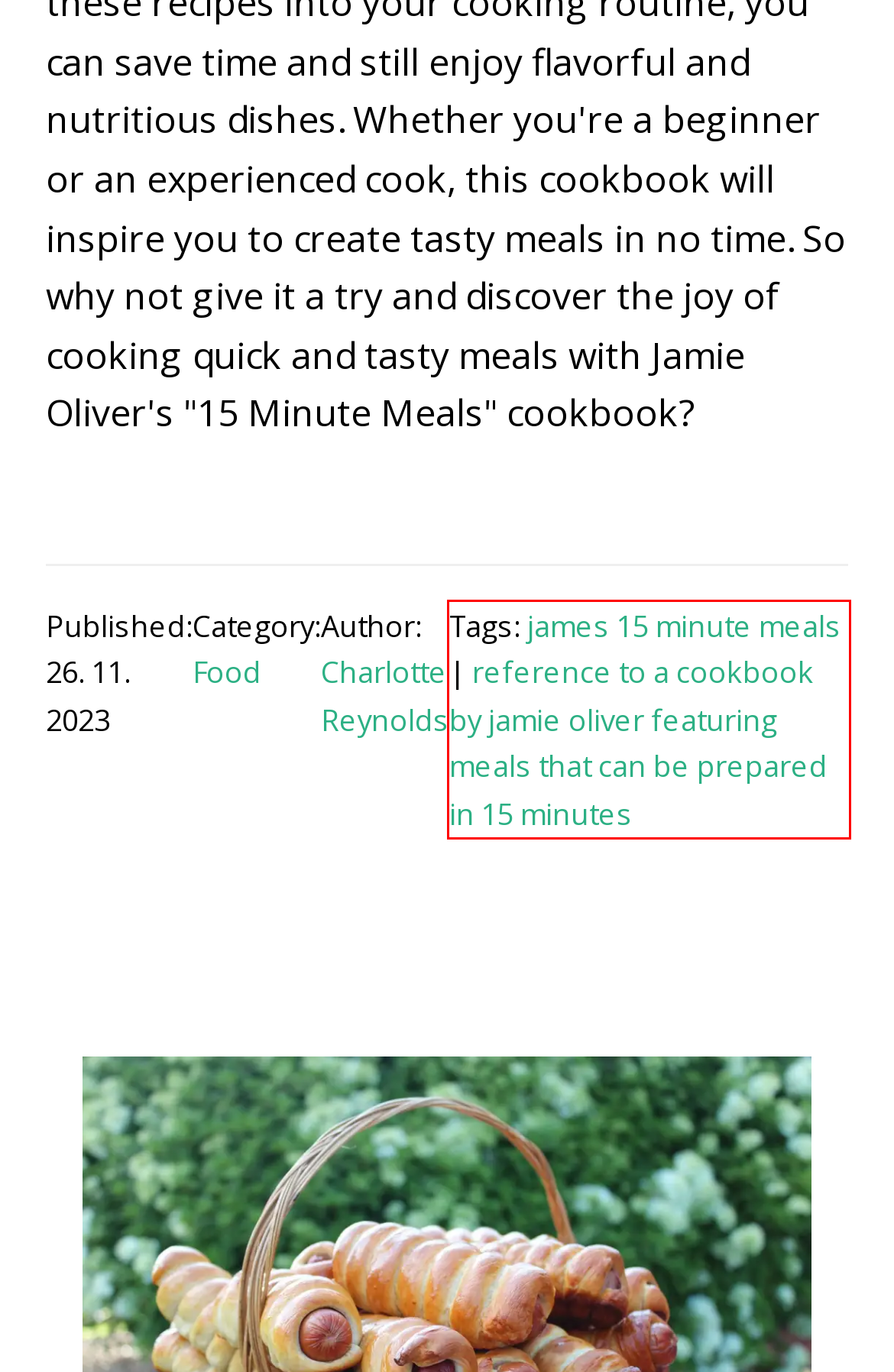Review the screenshot of the webpage and recognize the text inside the red rectangle bounding box. Provide the extracted text content.

Tags: james 15 minute meals | reference to a cookbook by jamie oliver featuring meals that can be prepared in 15 minutes